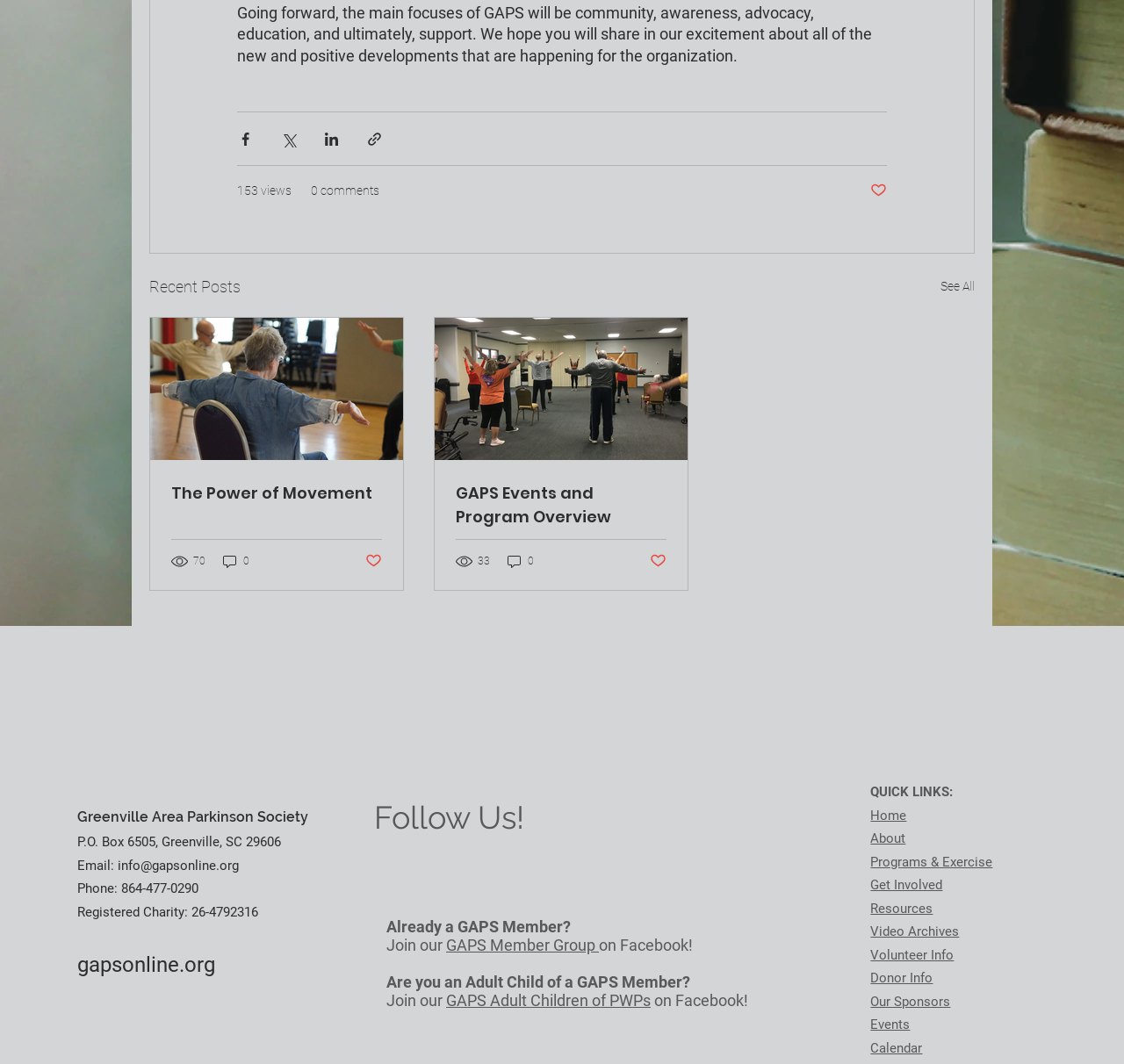Determine the bounding box coordinates for the area that needs to be clicked to fulfill this task: "Go to home page". The coordinates must be given as four float numbers between 0 and 1, i.e., [left, top, right, bottom].

[0.775, 0.758, 0.807, 0.774]